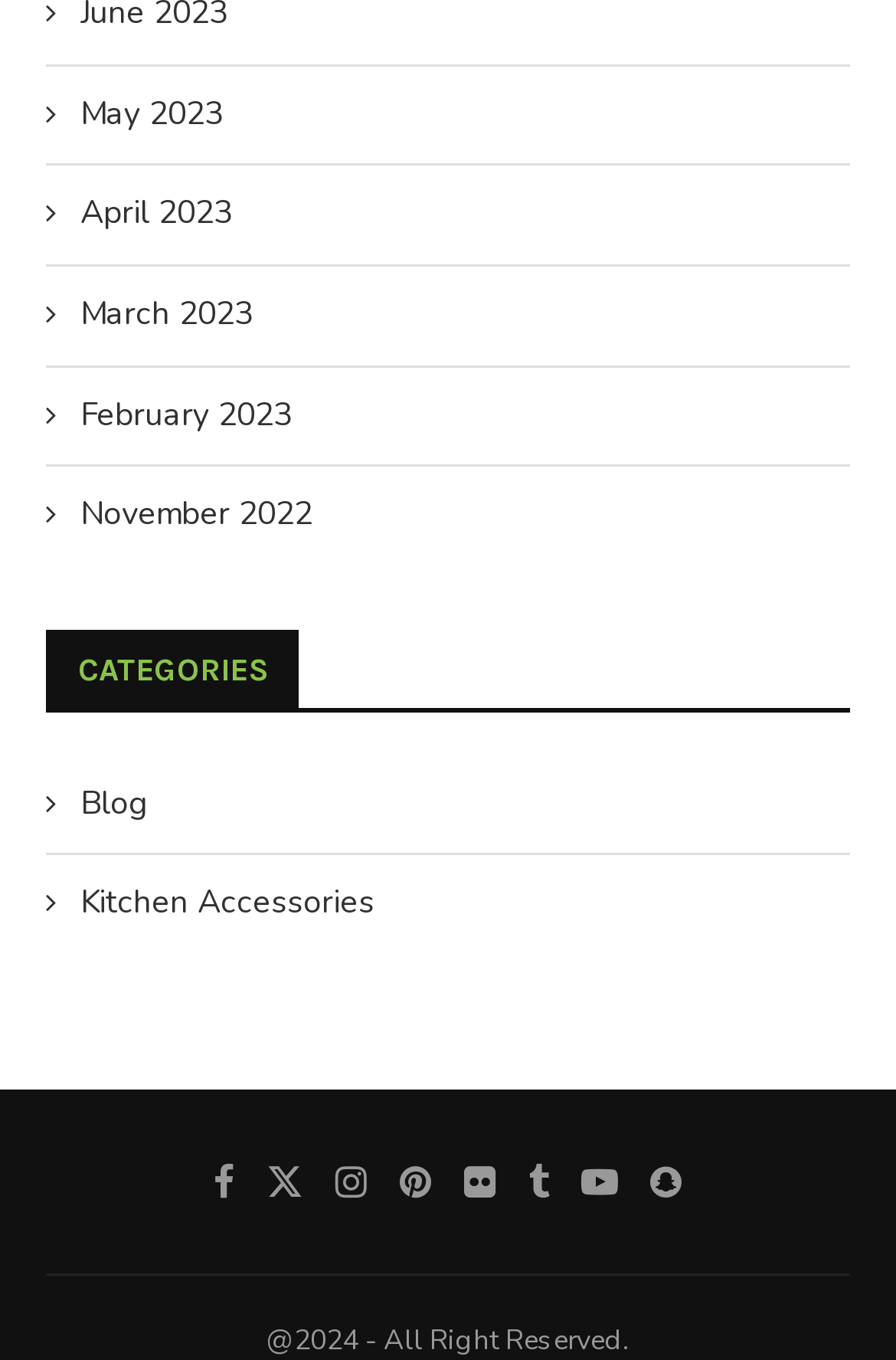How many links are there under 'CATEGORIES'?
Refer to the screenshot and answer in one word or phrase.

2